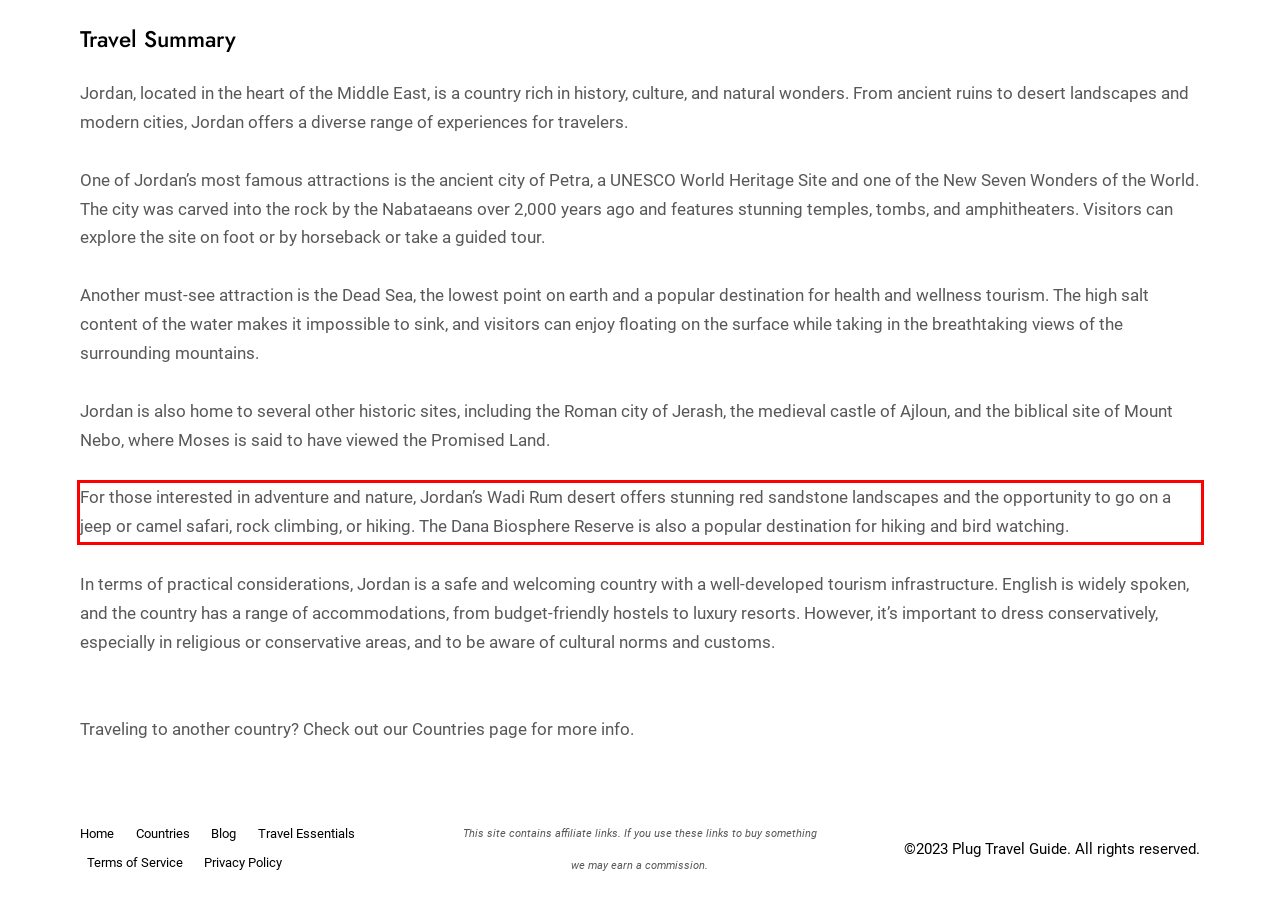Analyze the screenshot of the webpage that features a red bounding box and recognize the text content enclosed within this red bounding box.

For those interested in adventure and nature, Jordan’s Wadi Rum desert offers stunning red sandstone landscapes and the opportunity to go on a jeep or camel safari, rock climbing, or hiking. The Dana Biosphere Reserve is also a popular destination for hiking and bird watching.